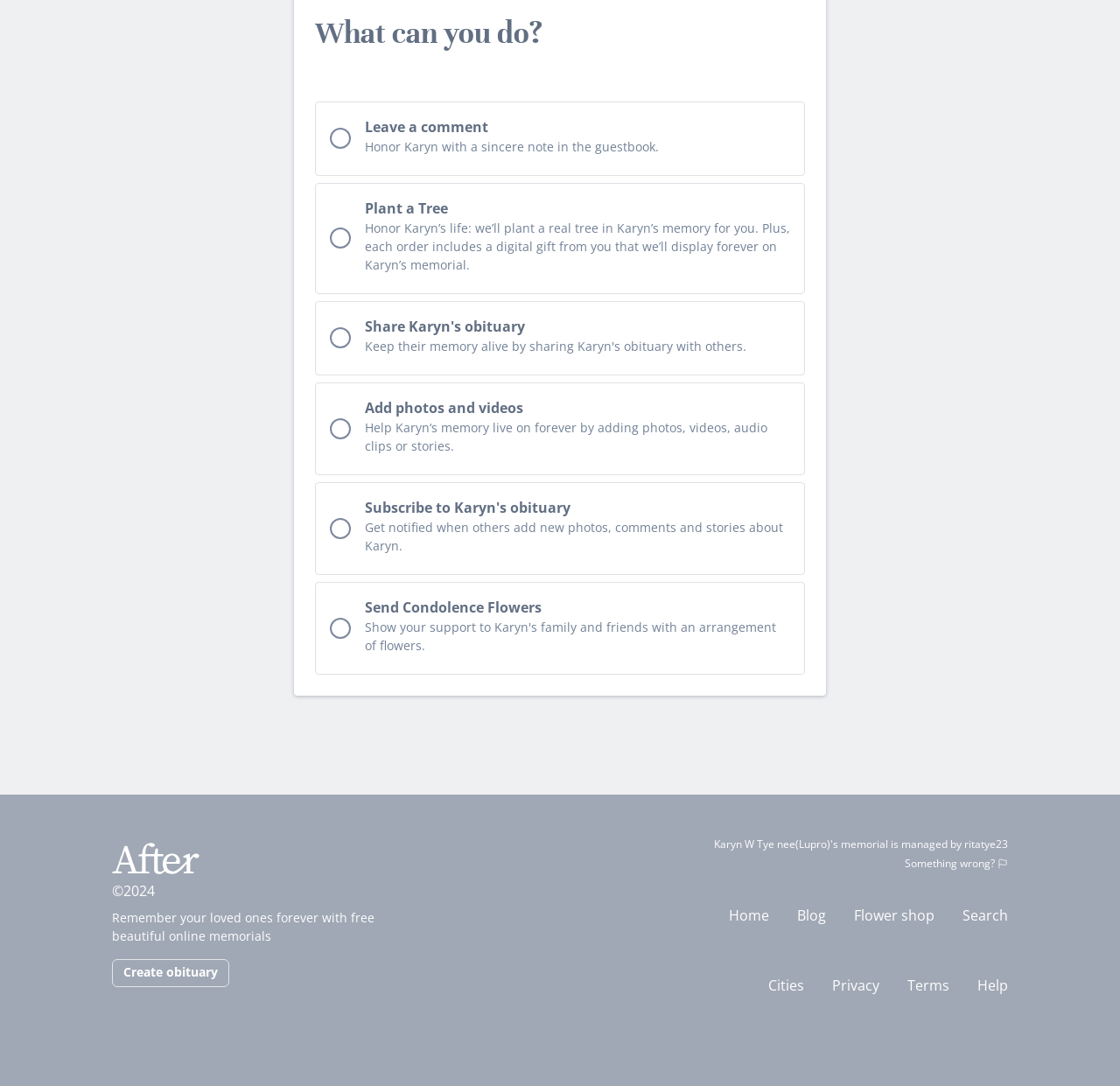Use a single word or phrase to answer the question:
How many social media links are available?

3